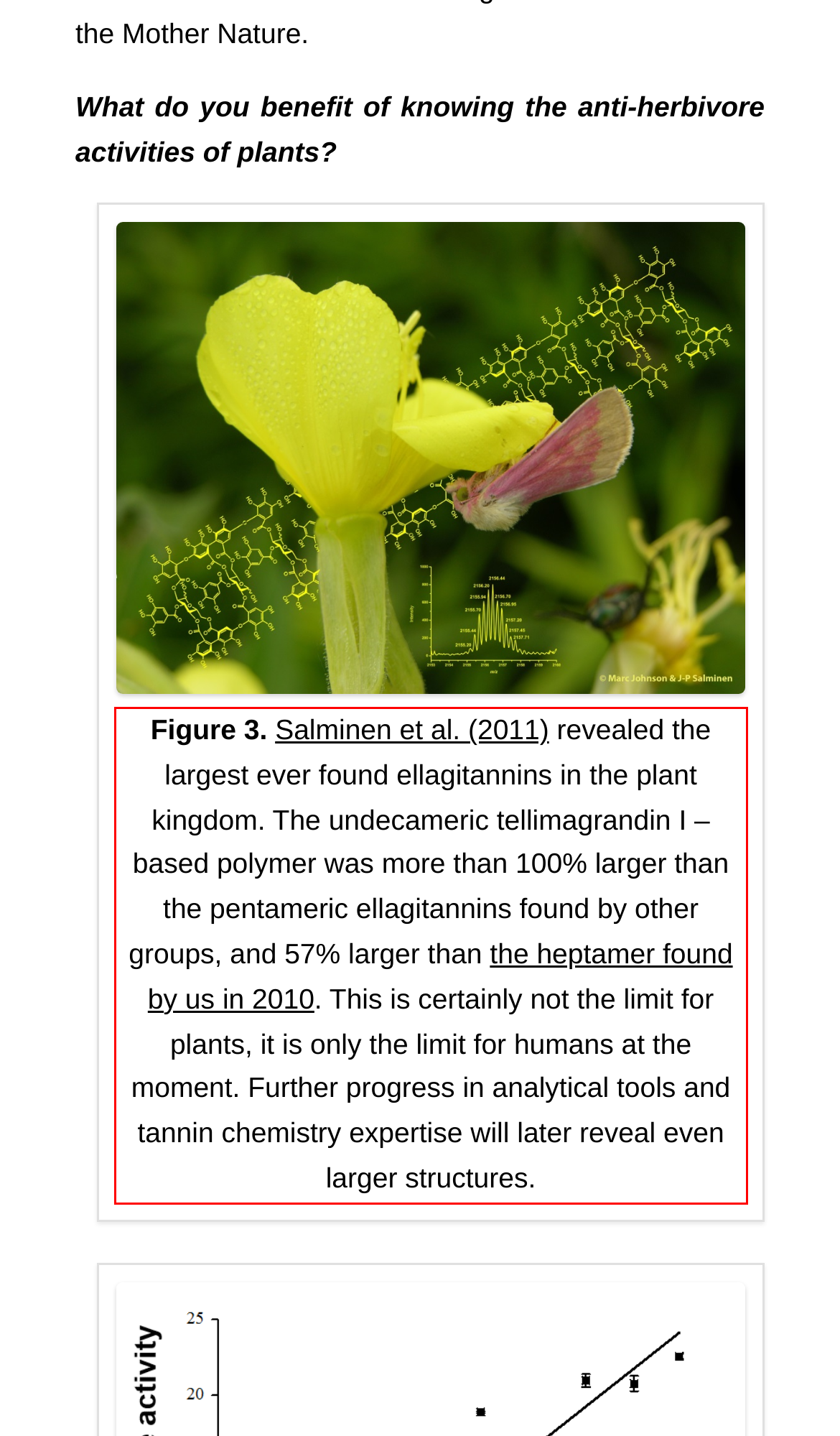You are given a screenshot showing a webpage with a red bounding box. Perform OCR to capture the text within the red bounding box.

Figure 3. Salminen et al. (2011) revealed the largest ever found ellagitannins in the plant kingdom. The undecameric tellimagrandin I –based polymer was more than 100% larger than the pentameric ellagitannins found by other groups, and 57% larger than the heptamer found by us in 2010. This is certainly not the limit for plants, it is only the limit for humans at the moment. Further progress in analytical tools and tannin chemistry expertise will later reveal even larger structures.